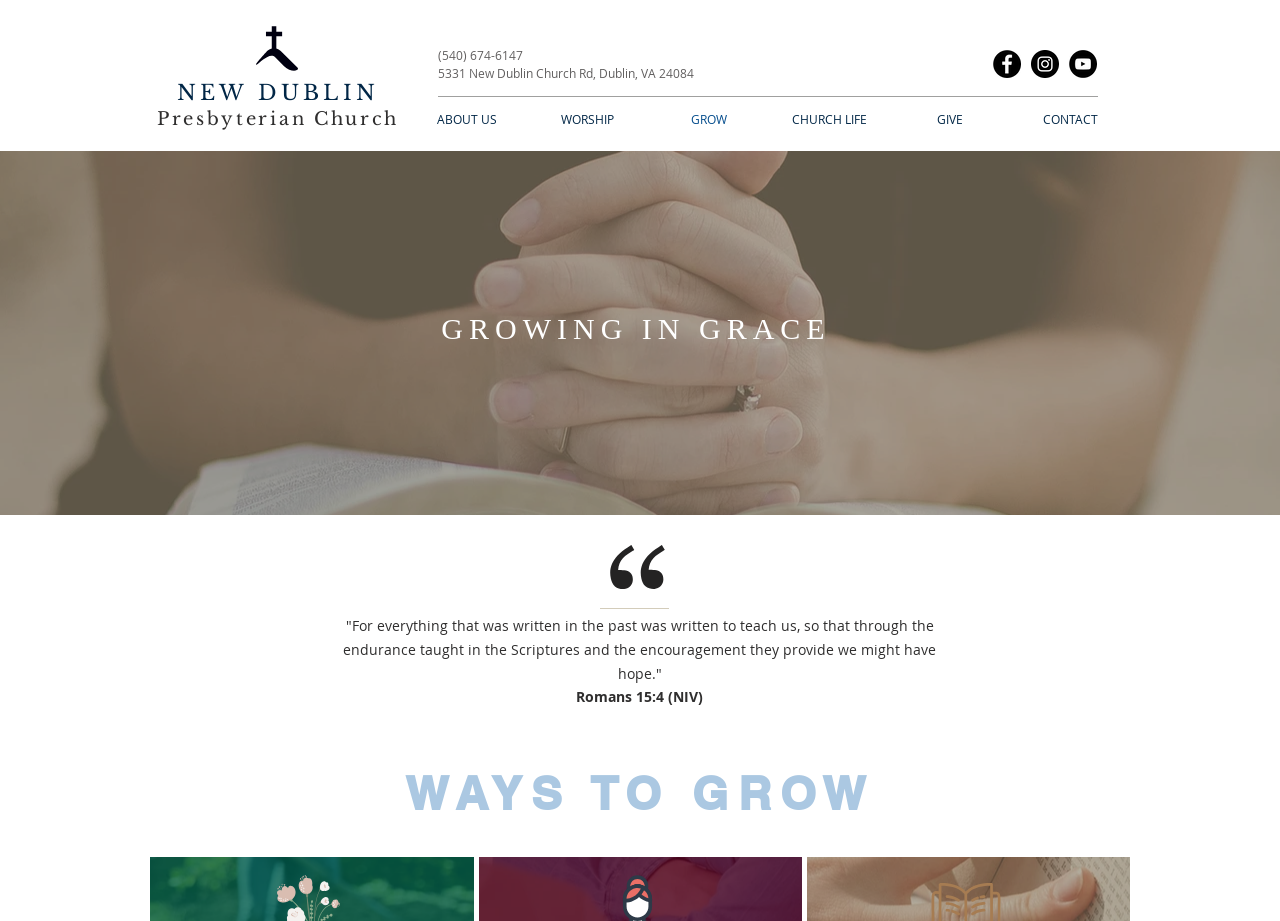Based on the element description, predict the bounding box coordinates (top-left x, top-left y, bottom-right x, bottom-right y) for the UI element in the screenshot: Presbyterian Church

[0.123, 0.115, 0.312, 0.141]